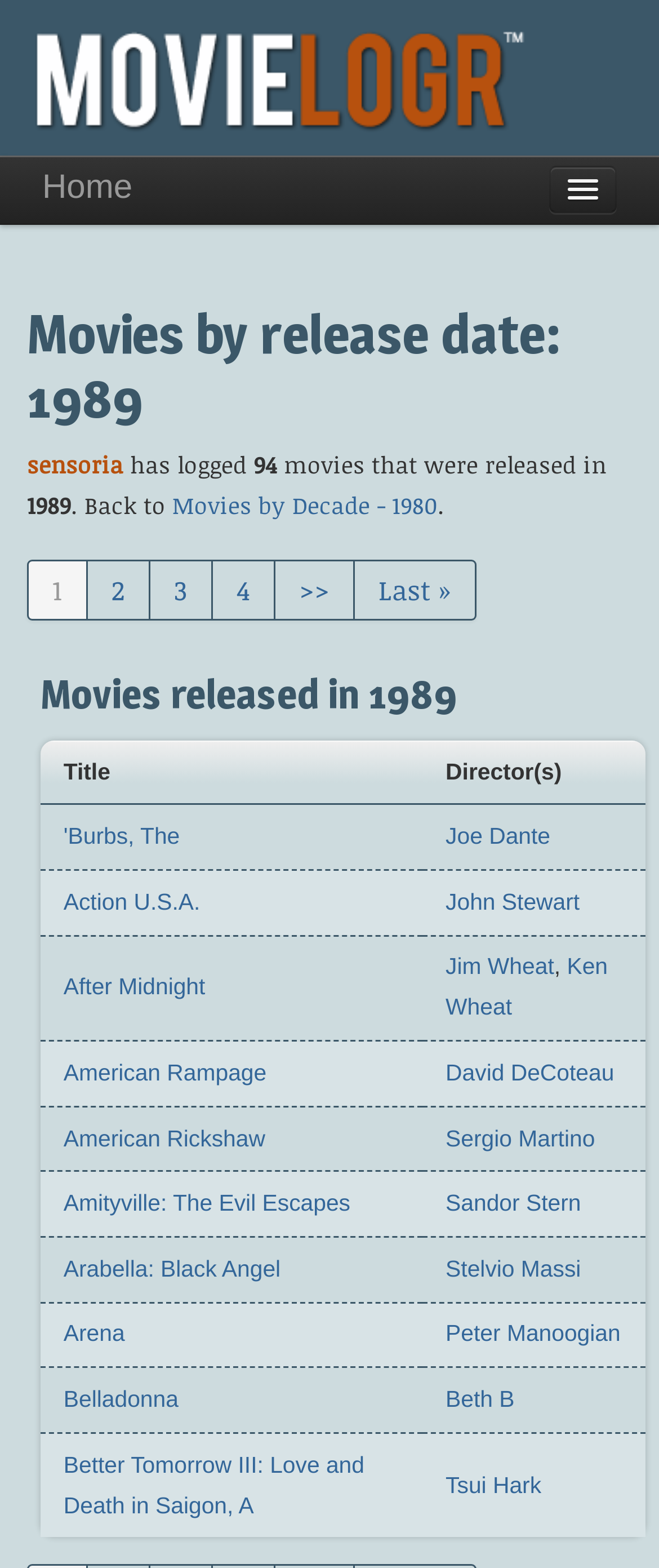Provide a thorough description of the webpage you see.

This webpage is about movies released in 1989. At the top, there are several links, including "Home", "sensoria", "Login", "Users", and "About". Below these links, there is a menu with options "Popular" and "Tallyteers". 

The main content of the page is a table listing movies released in 1989. The table has two columns, "Title" and "Director(s)". Each row represents a movie, with the title and director(s) listed in their respective columns. There are multiple pages of movies, with links at the bottom to navigate to the next page, including "1", "2", "3", "4", and ">>". 

The movie titles are links, and the director names are also links. Some examples of movies listed include "'Burbs, The", "Action U.S.A.", "After Midnight", and "Amityville: The Evil Escapes". The directors listed include Joe Dante, John Stewart, Jim Wheat, and Ken Wheat, among others.